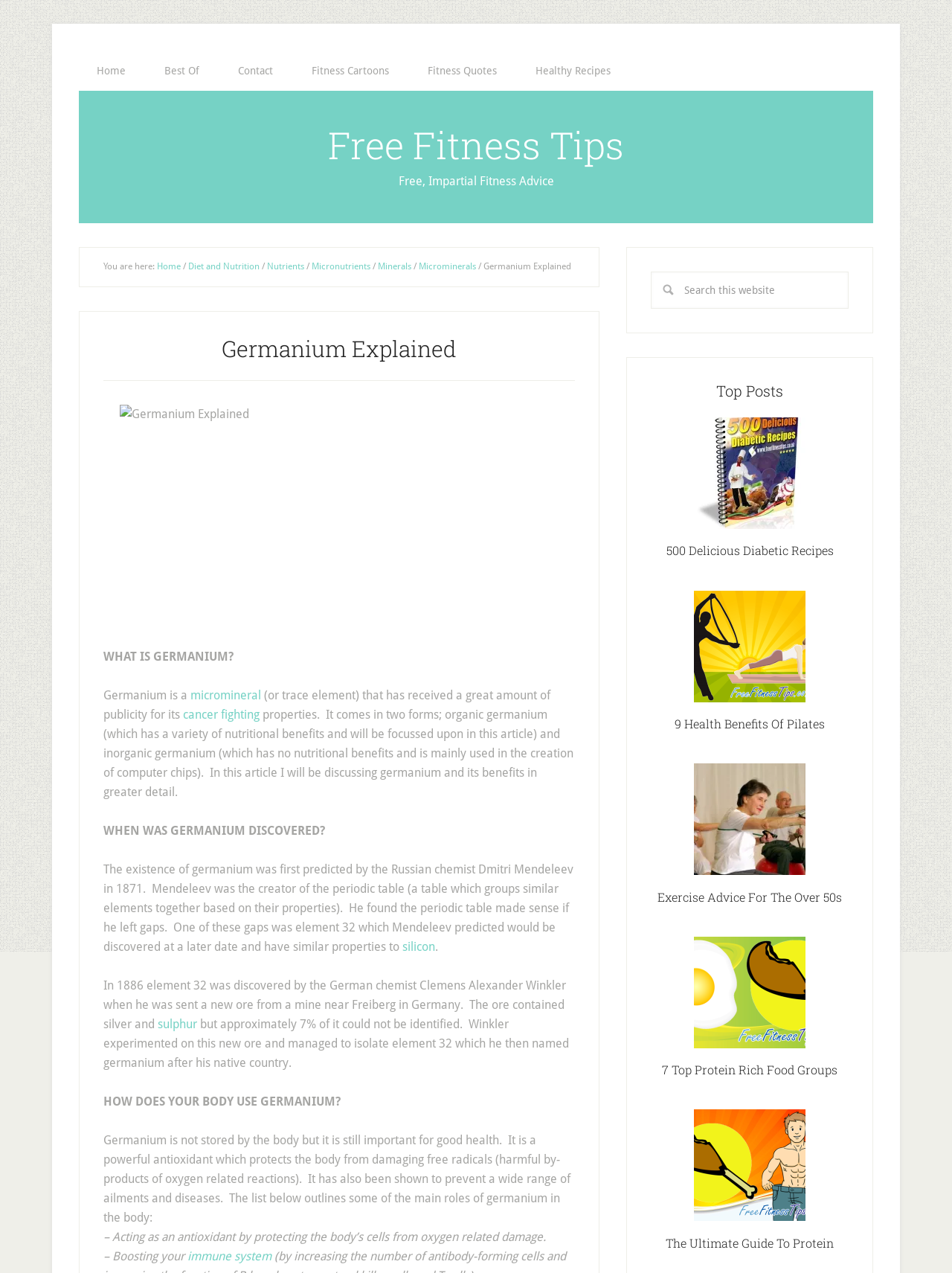Please provide the bounding box coordinates for the UI element as described: "500 Delicious Diabetic Recipes". The coordinates must be four floats between 0 and 1, represented as [left, top, right, bottom].

[0.7, 0.426, 0.875, 0.439]